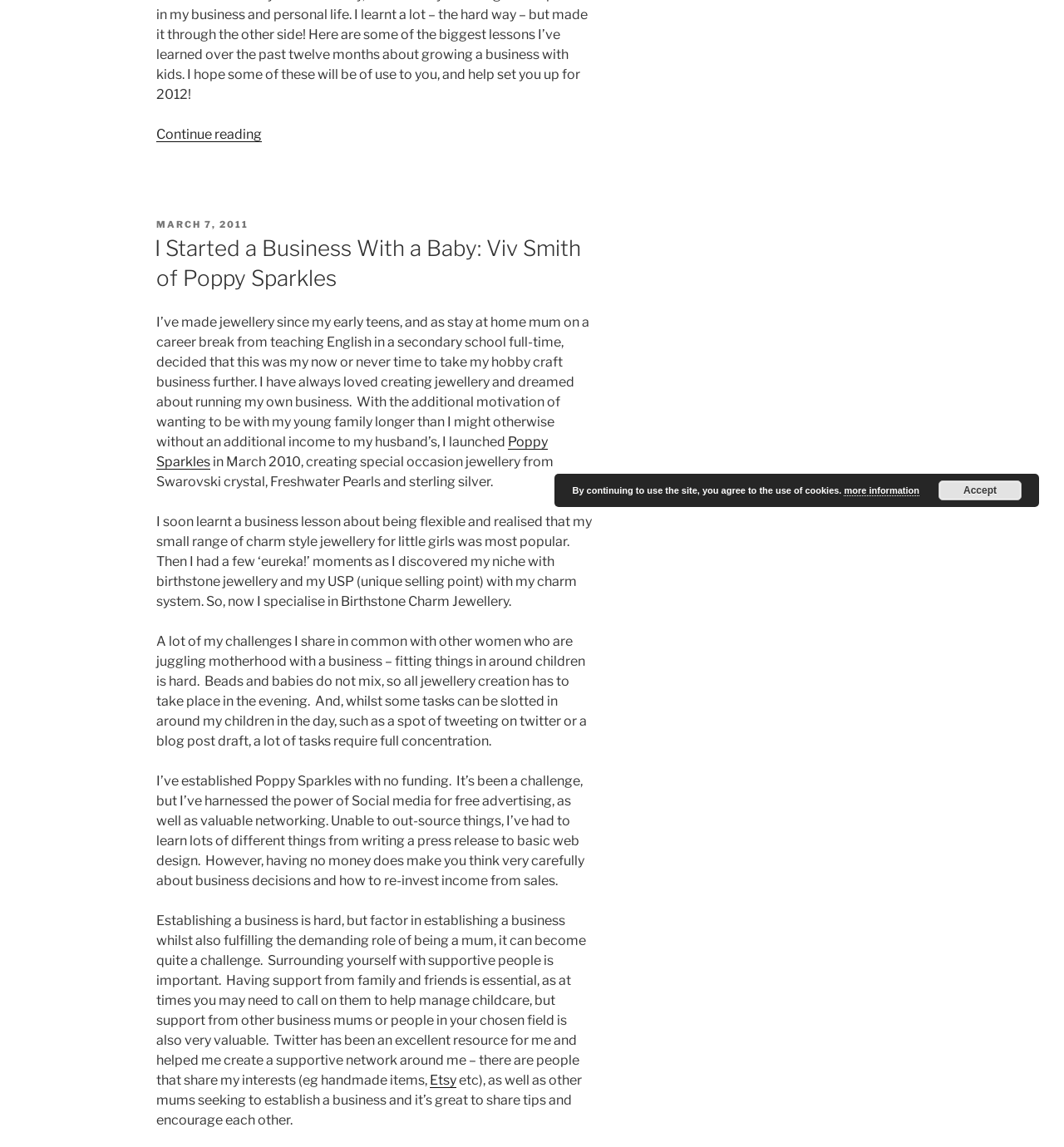Provide the bounding box coordinates of the HTML element this sentence describes: "Accept". The bounding box coordinates consist of four float numbers between 0 and 1, i.e., [left, top, right, bottom].

[0.882, 0.419, 0.96, 0.436]